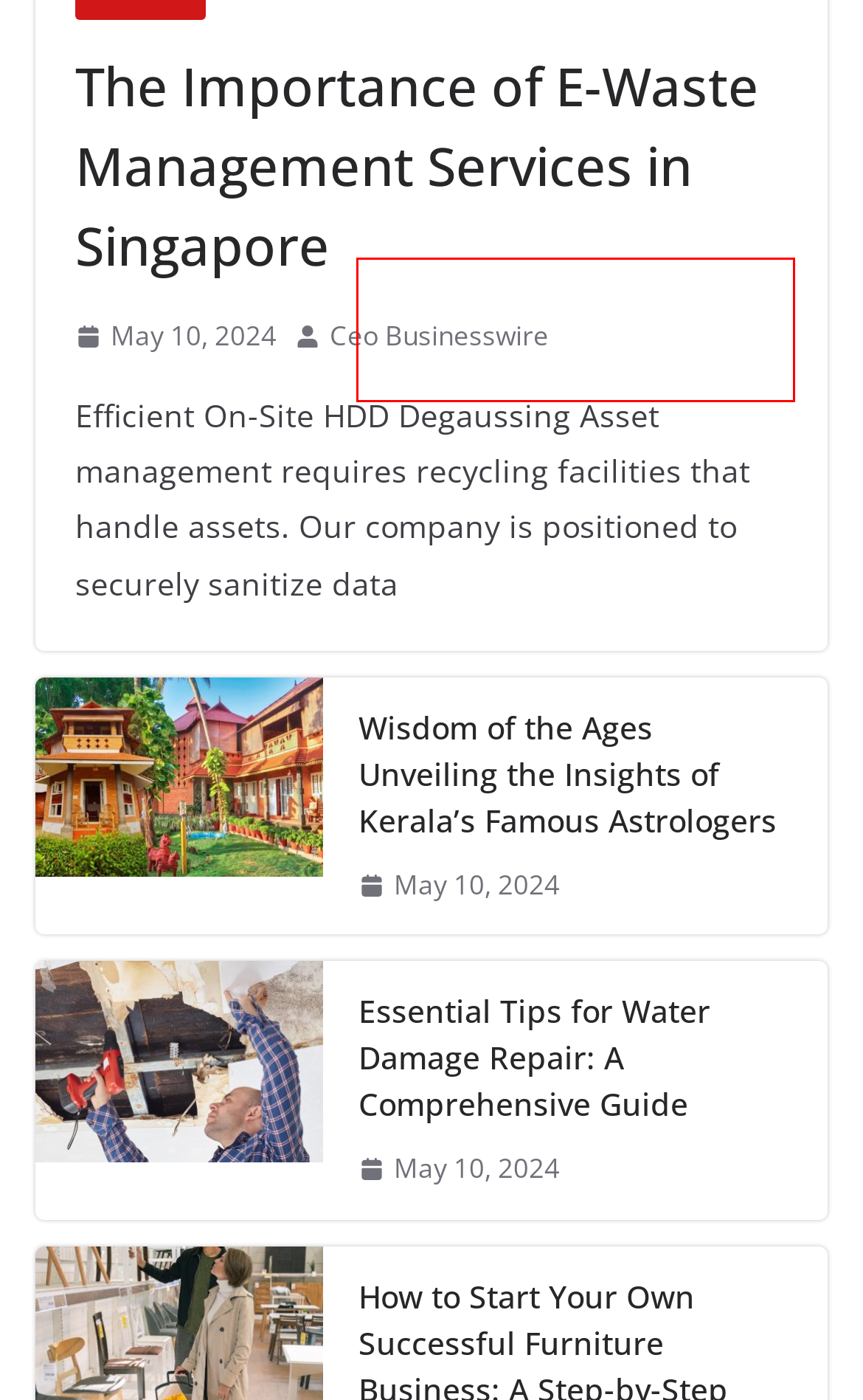Look at the screenshot of a webpage with a red bounding box and select the webpage description that best corresponds to the new page after clicking the element in the red box. Here are the options:
A. Wisdom of the Ages Unveiling the Insights of Kerala's Famous Astrologers - Businessegy
B. SERVICES Archives - Businessegy
C. Enhancing Road Safety with Unimat Traffic Solutions: A Comprehensive Guide - Businessegy
D. Ceo Businesswire, Author at Businessegy
E. Choosing the Right Wood for Your Deck: A Comprehensive Guide - Businessegy
F. How to Start Your Own Successful Furniture Business: A Step-by-Step Guide - Businessegy
G. Blog Tool, Publishing Platform, and CMS – WordPress.org
H. Essential Tips for Water Damage Repair: A Comprehensive Guide - Businessegy

A